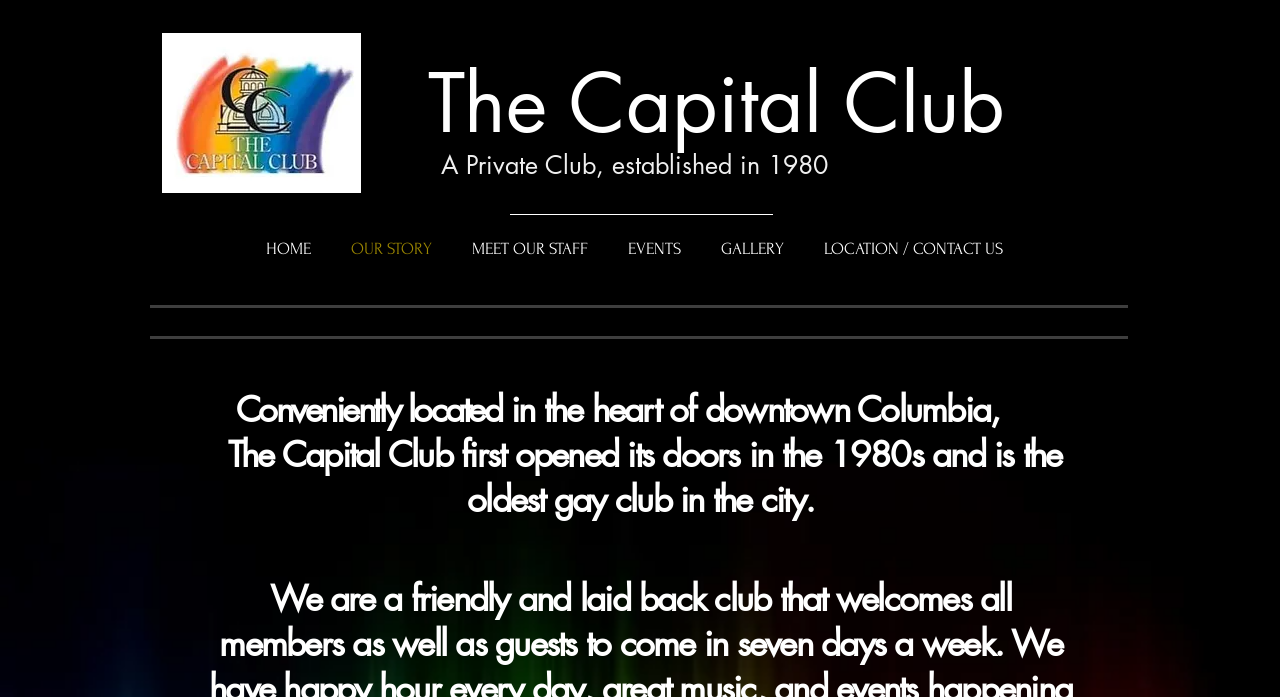What is the image file name of the logo?
Please use the image to provide an in-depth answer to the question.

The image file name of the logo can be found in the image element, which is a child of the link element. The file name is 'cap logo.jpeg', indicating that it is the logo of the private club.